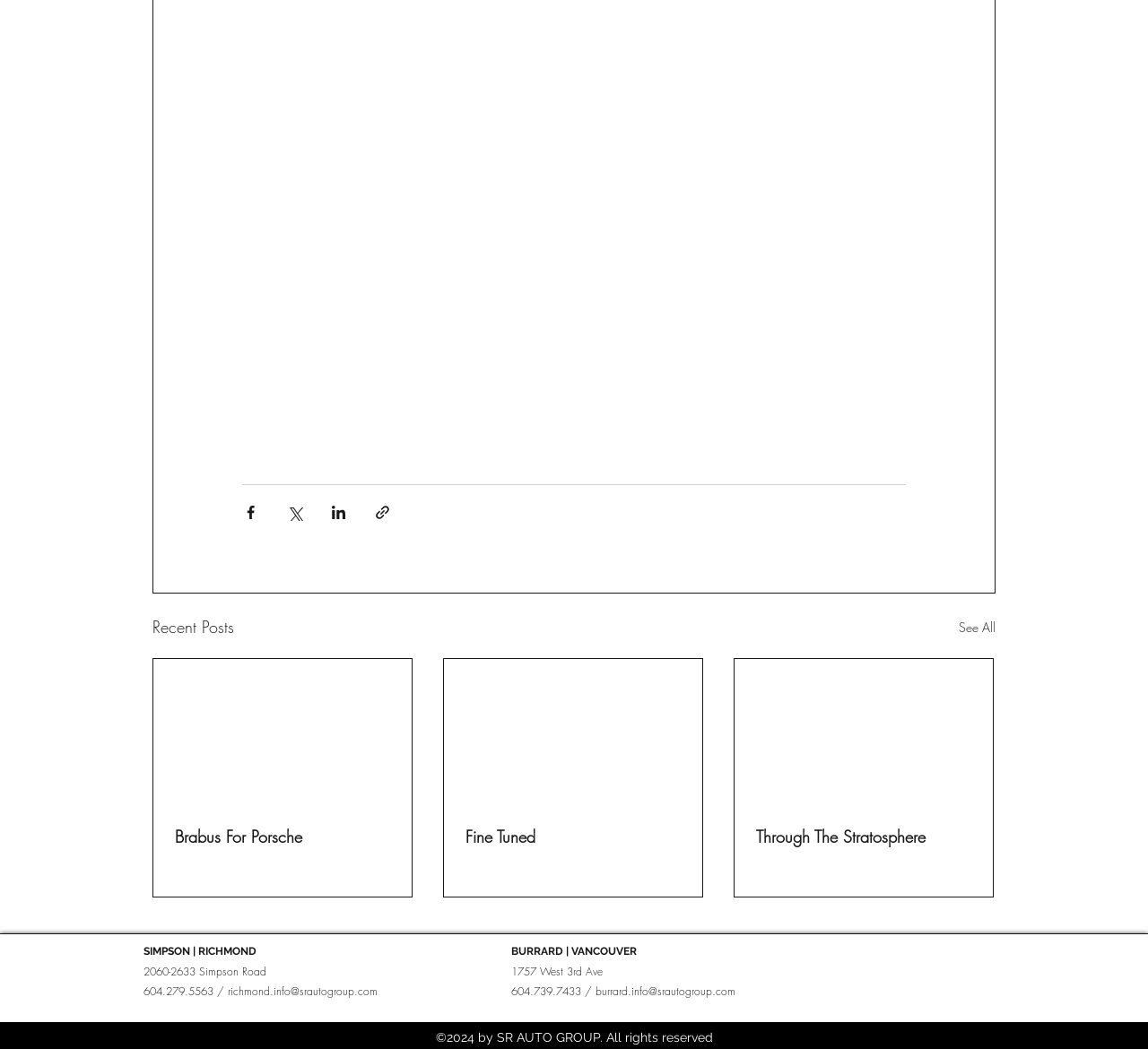Determine the bounding box coordinates of the section I need to click to execute the following instruction: "Contact via email at richmond.info@srautogroup.com". Provide the coordinates as four float numbers between 0 and 1, i.e., [left, top, right, bottom].

[0.198, 0.938, 0.329, 0.952]